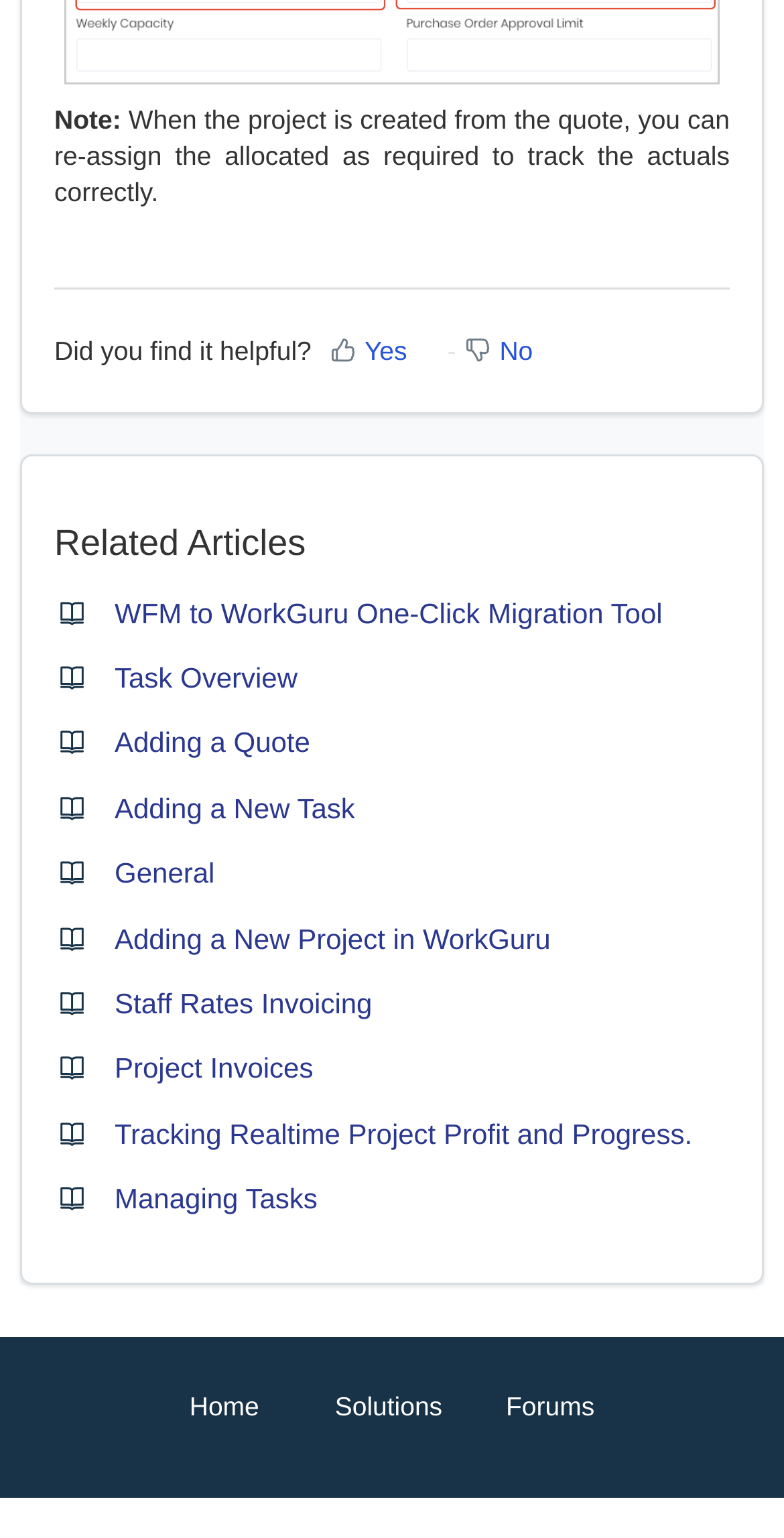Please answer the following question using a single word or phrase: What is the question asked below the separator?

Did you find it helpful?